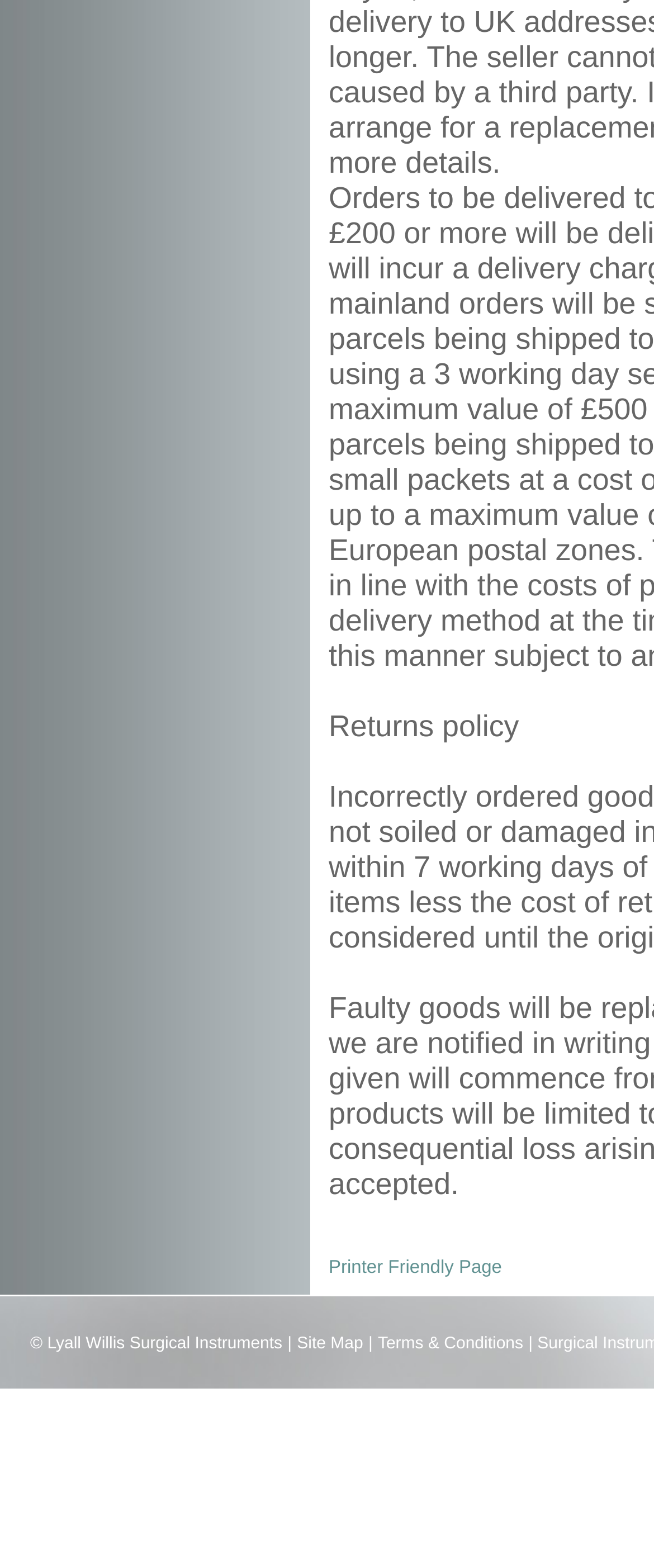Given the element description Terms & Conditions, identify the bounding box coordinates for the UI element on the webpage screenshot. The format should be (top-left x, top-left y, bottom-right x, bottom-right y), with values between 0 and 1.

[0.578, 0.851, 0.8, 0.863]